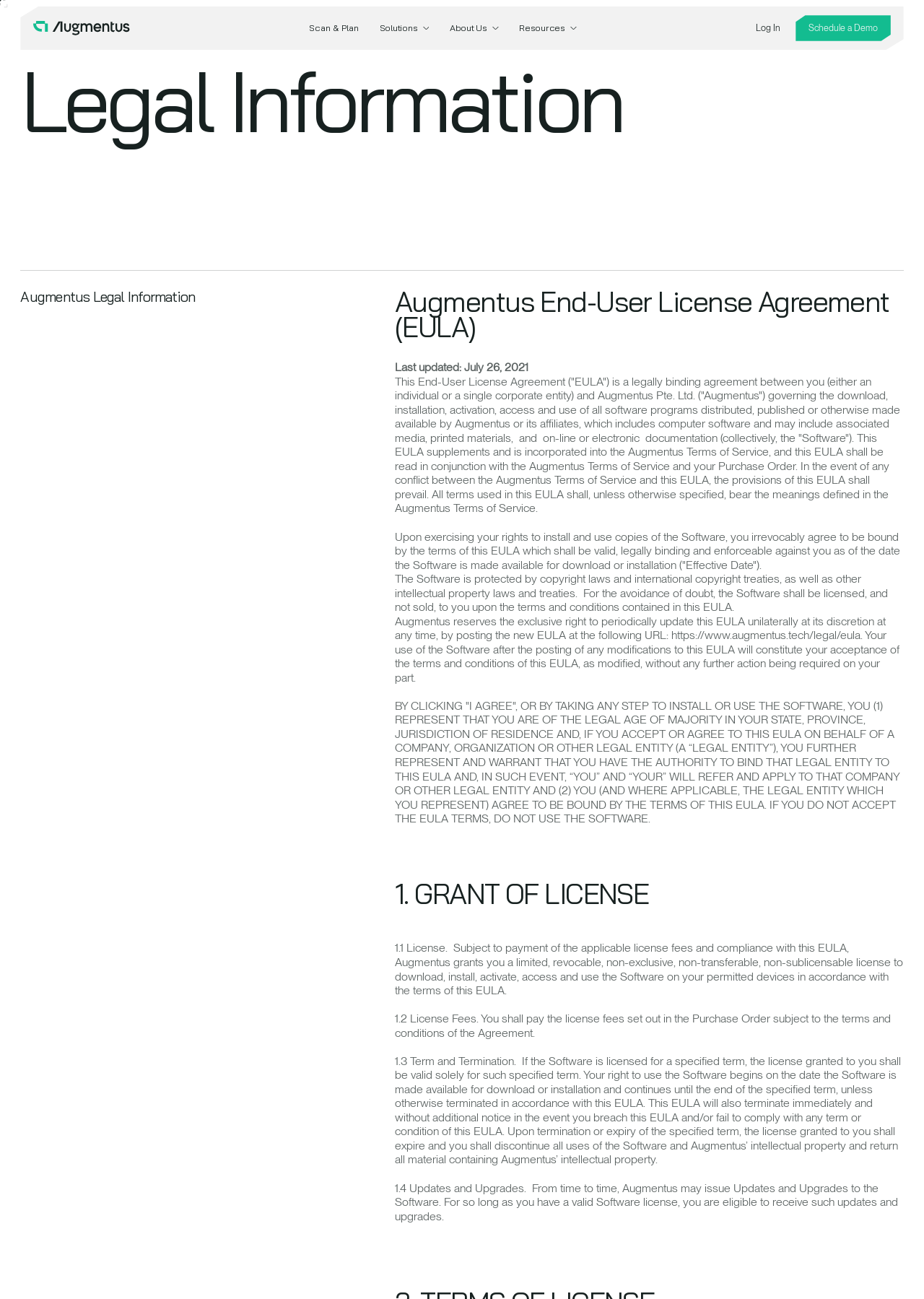Identify the bounding box coordinates of the element to click to follow this instruction: 'Click the Solutions button'. Ensure the coordinates are four float values between 0 and 1, provided as [left, top, right, bottom].

[0.411, 0.017, 0.464, 0.027]